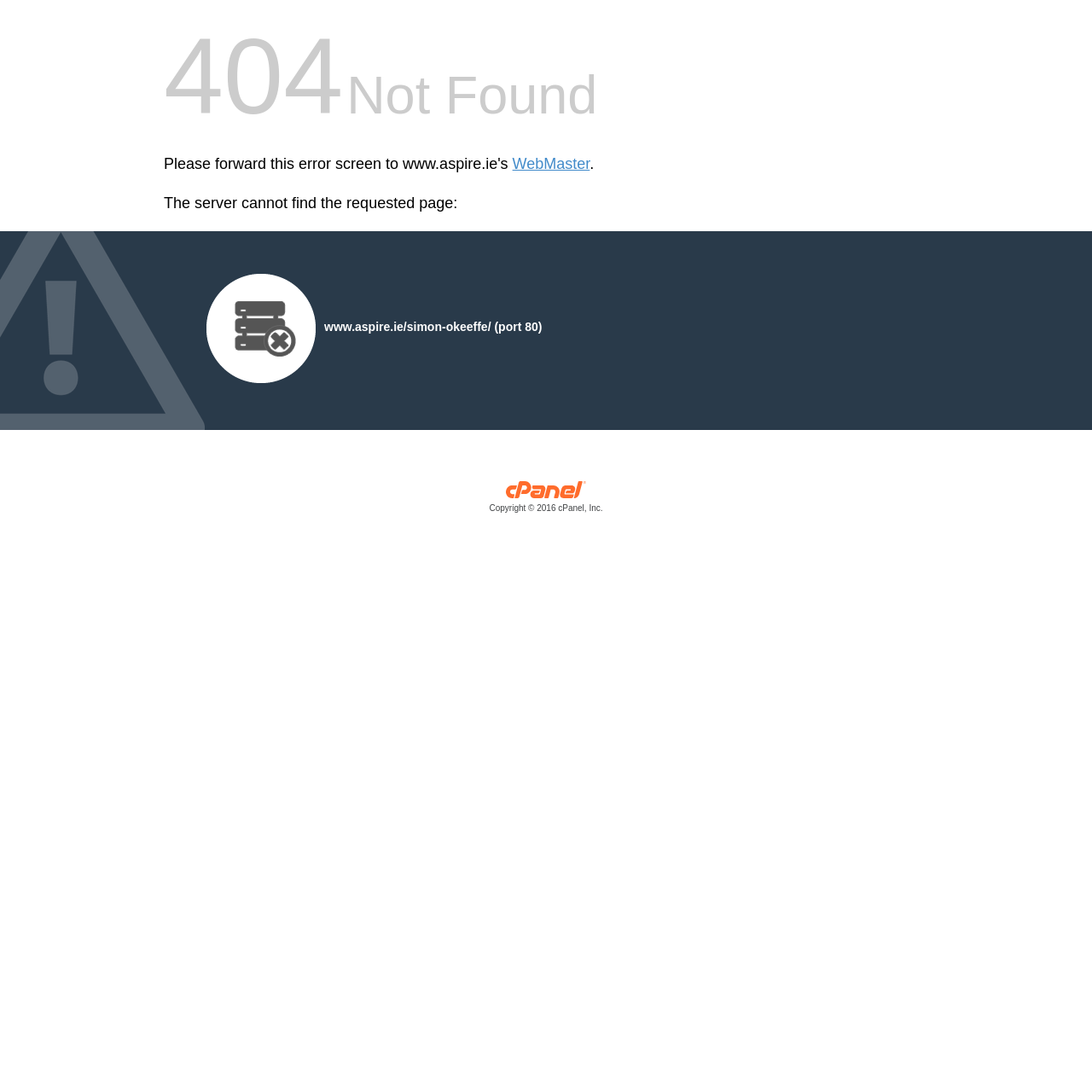Please respond to the question with a concise word or phrase:
What is the text above the image?

The server cannot find the requested page: